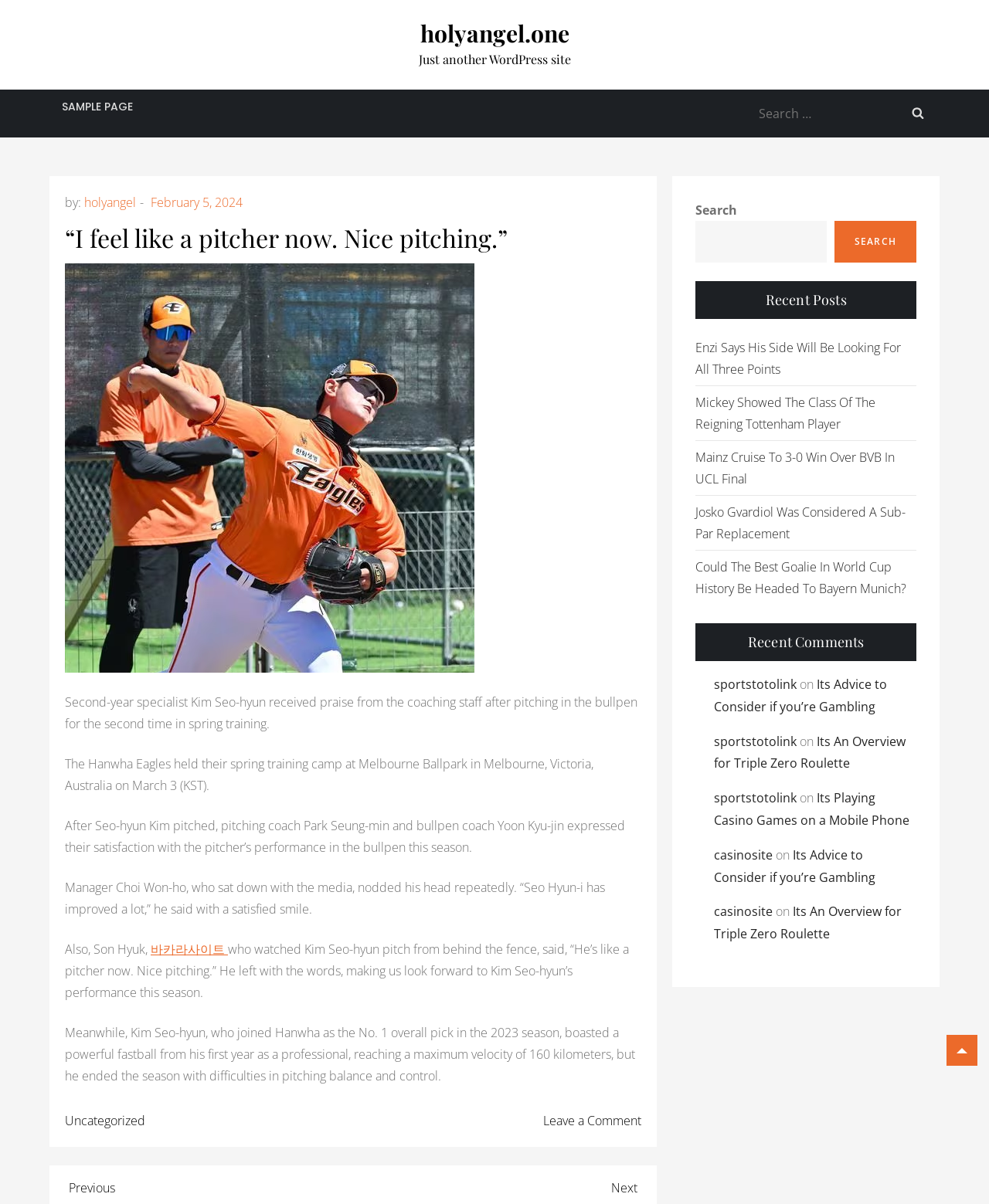Identify the coordinates of the bounding box for the element that must be clicked to accomplish the instruction: "Select the 'Description' tab".

None